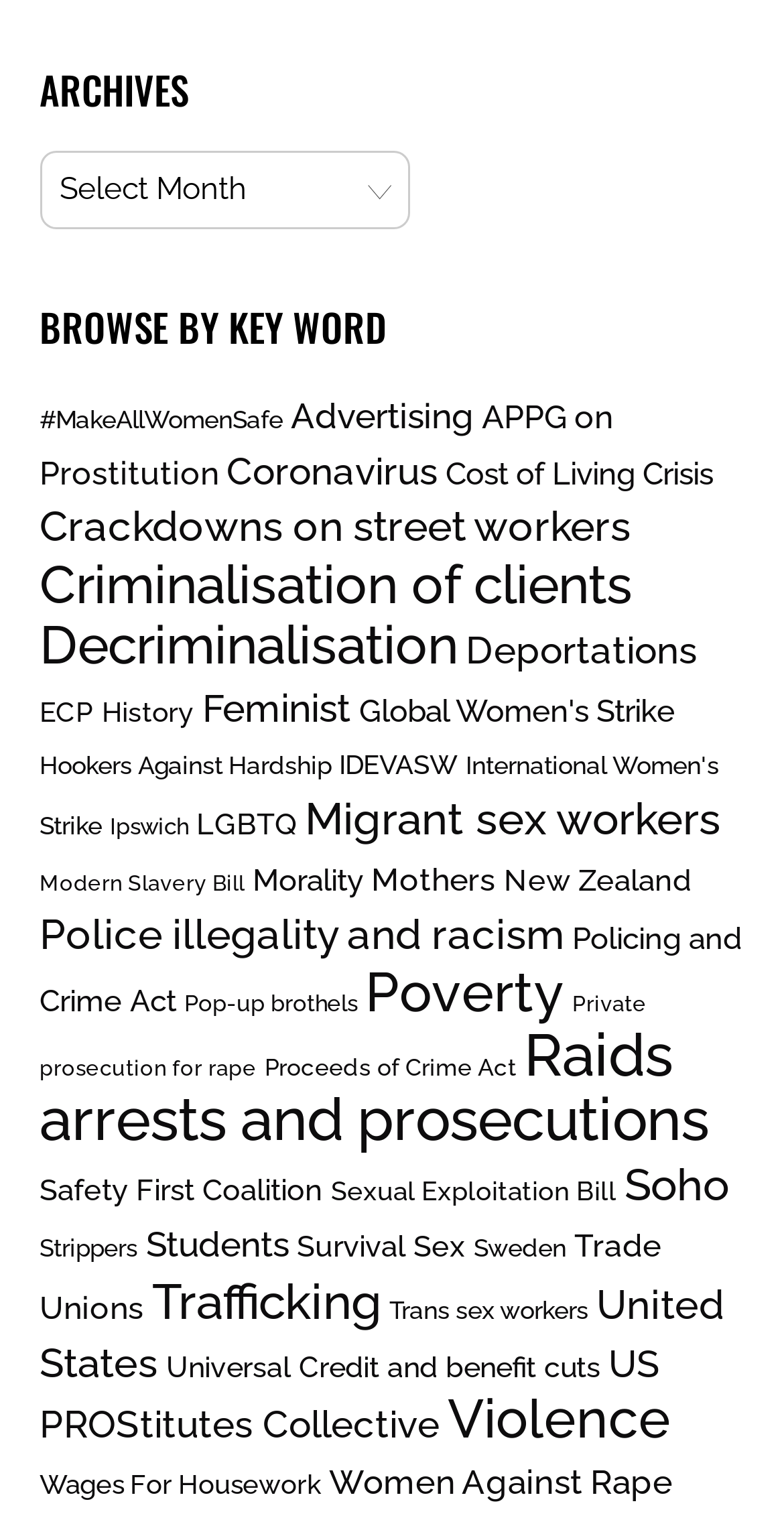Determine the bounding box coordinates for the UI element described. Format the coordinates as (top-left x, top-left y, bottom-right x, bottom-right y) and ensure all values are between 0 and 1. Element description: Mothers

[0.473, 0.563, 0.632, 0.588]